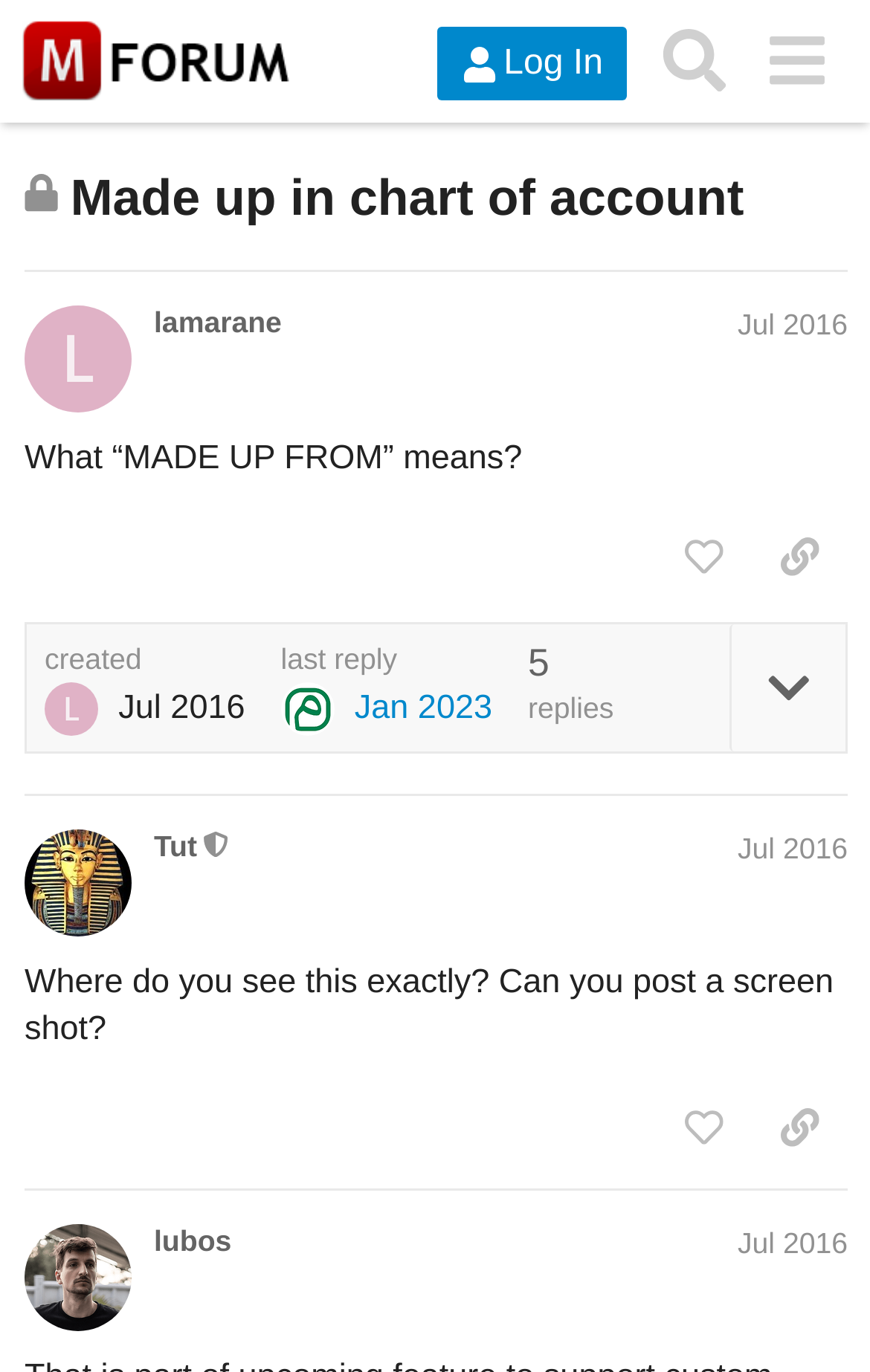Identify the bounding box coordinates of the section to be clicked to complete the task described by the following instruction: "Like the post by lamarane". The coordinates should be four float numbers between 0 and 1, formatted as [left, top, right, bottom].

[0.753, 0.376, 0.864, 0.438]